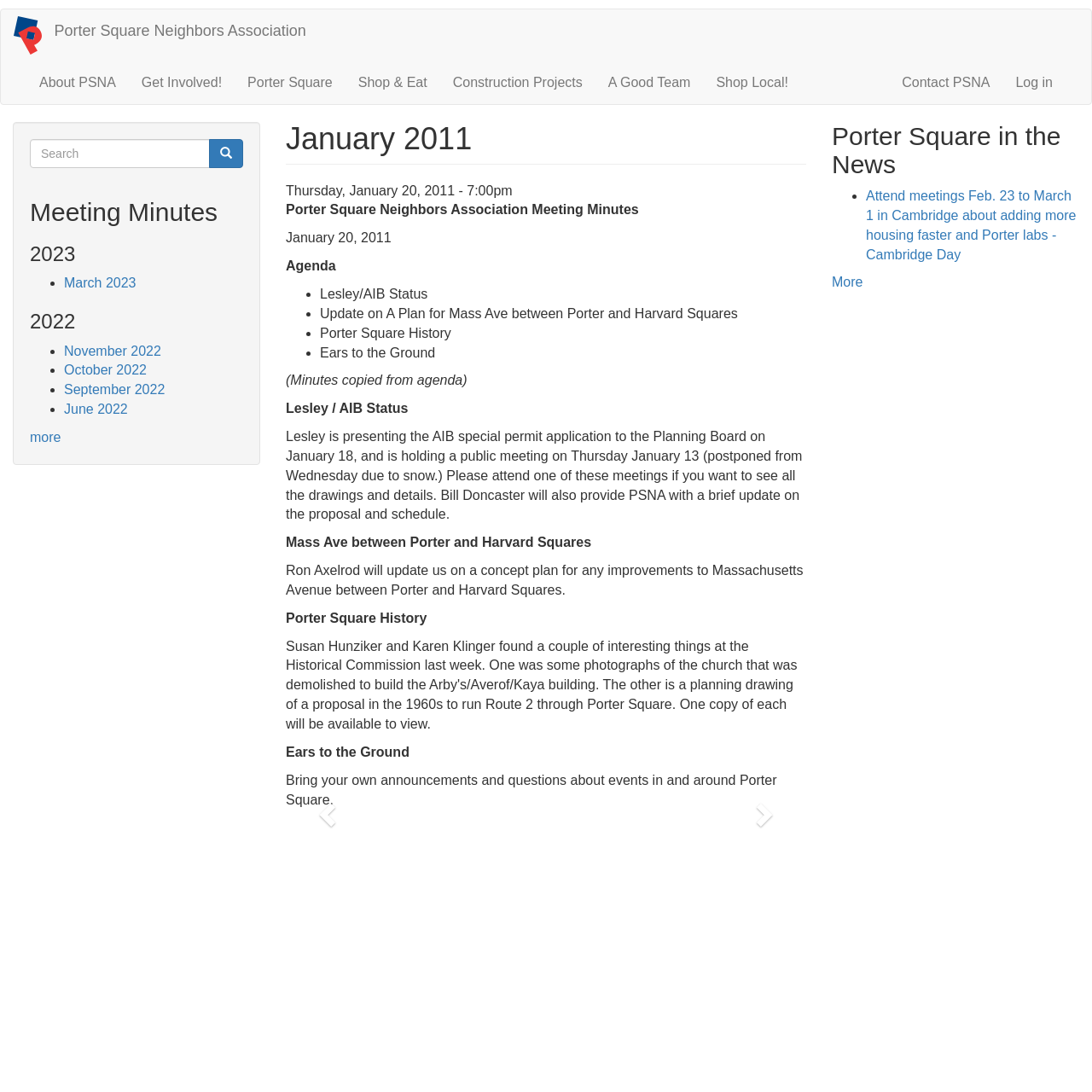Given the description "More", provide the bounding box coordinates of the corresponding UI element.

[0.762, 0.252, 0.79, 0.265]